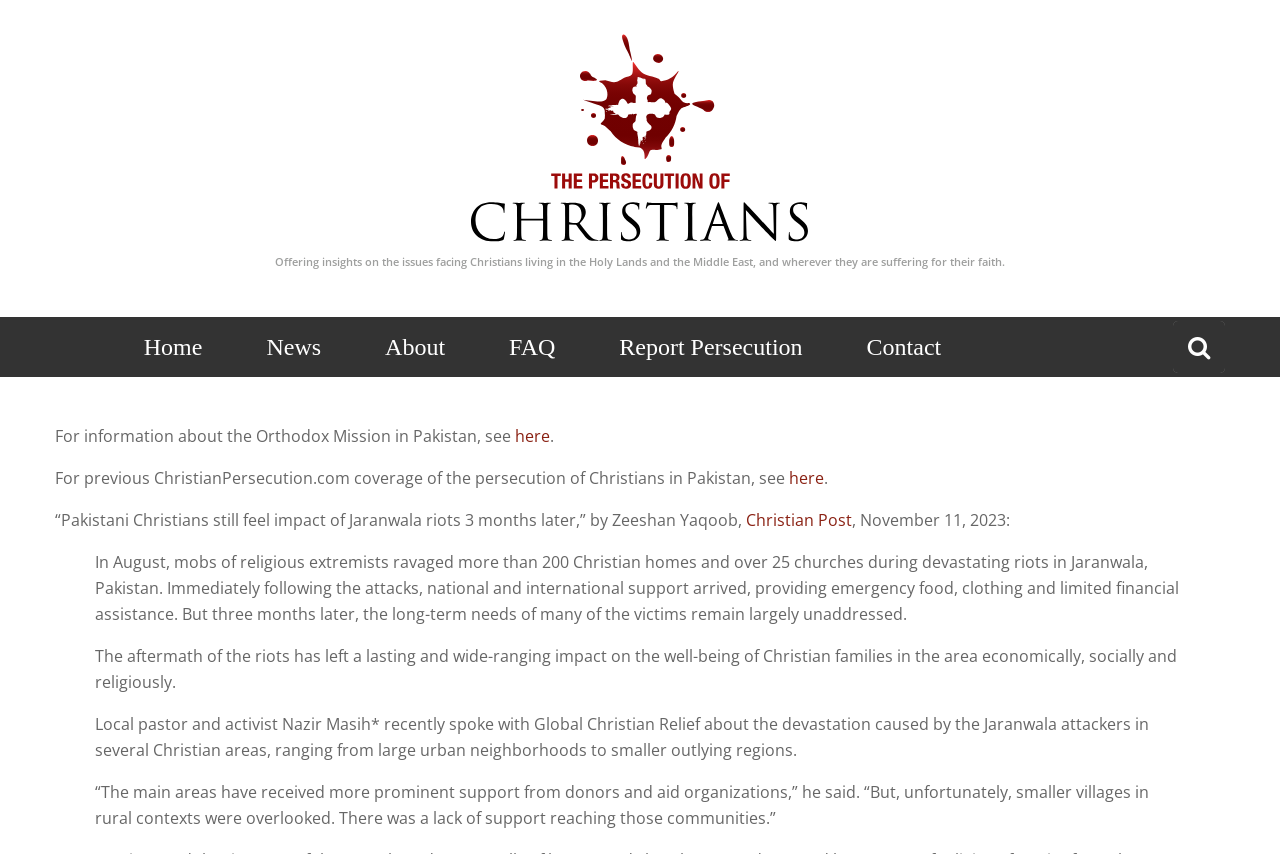What is the impact of the Jaranwala riots on Christian families?
Using the visual information, reply with a single word or short phrase.

Economically, socially, and religiously